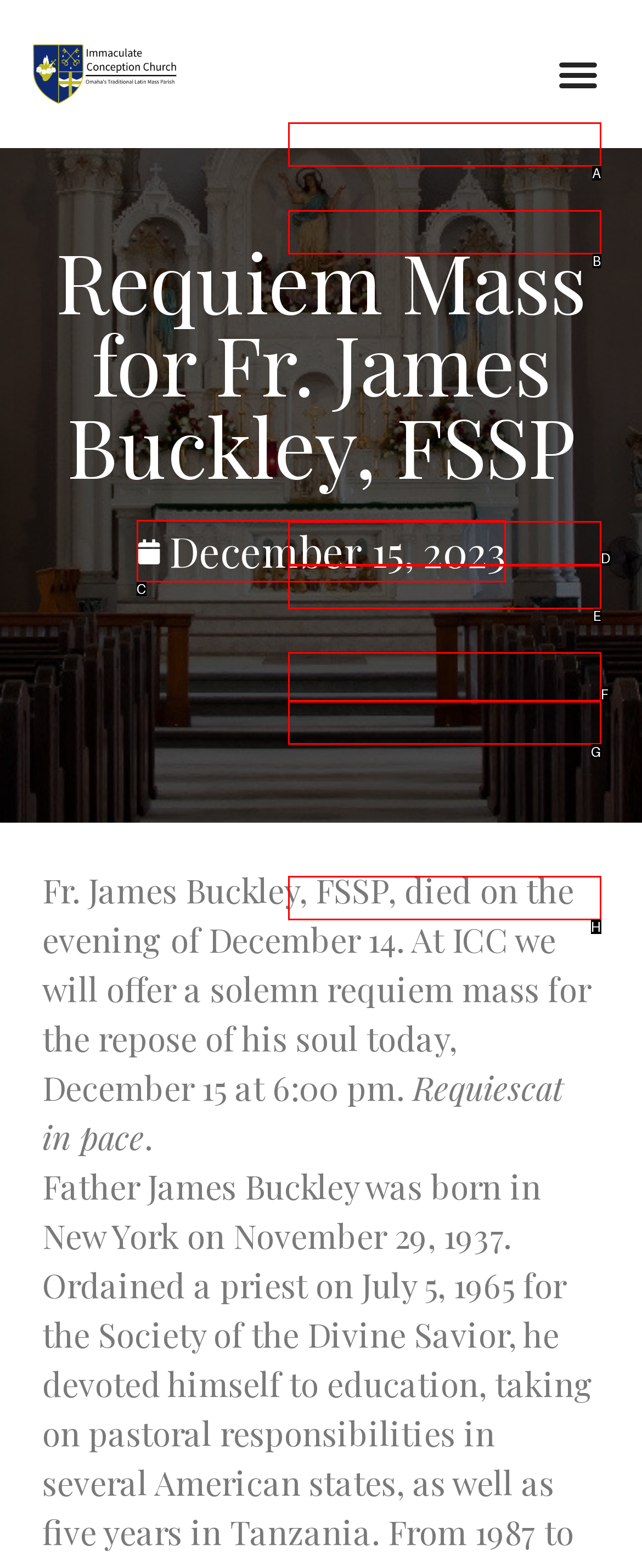Select the right option to accomplish this task: Click on Register. Reply with the letter corresponding to the correct UI element.

B